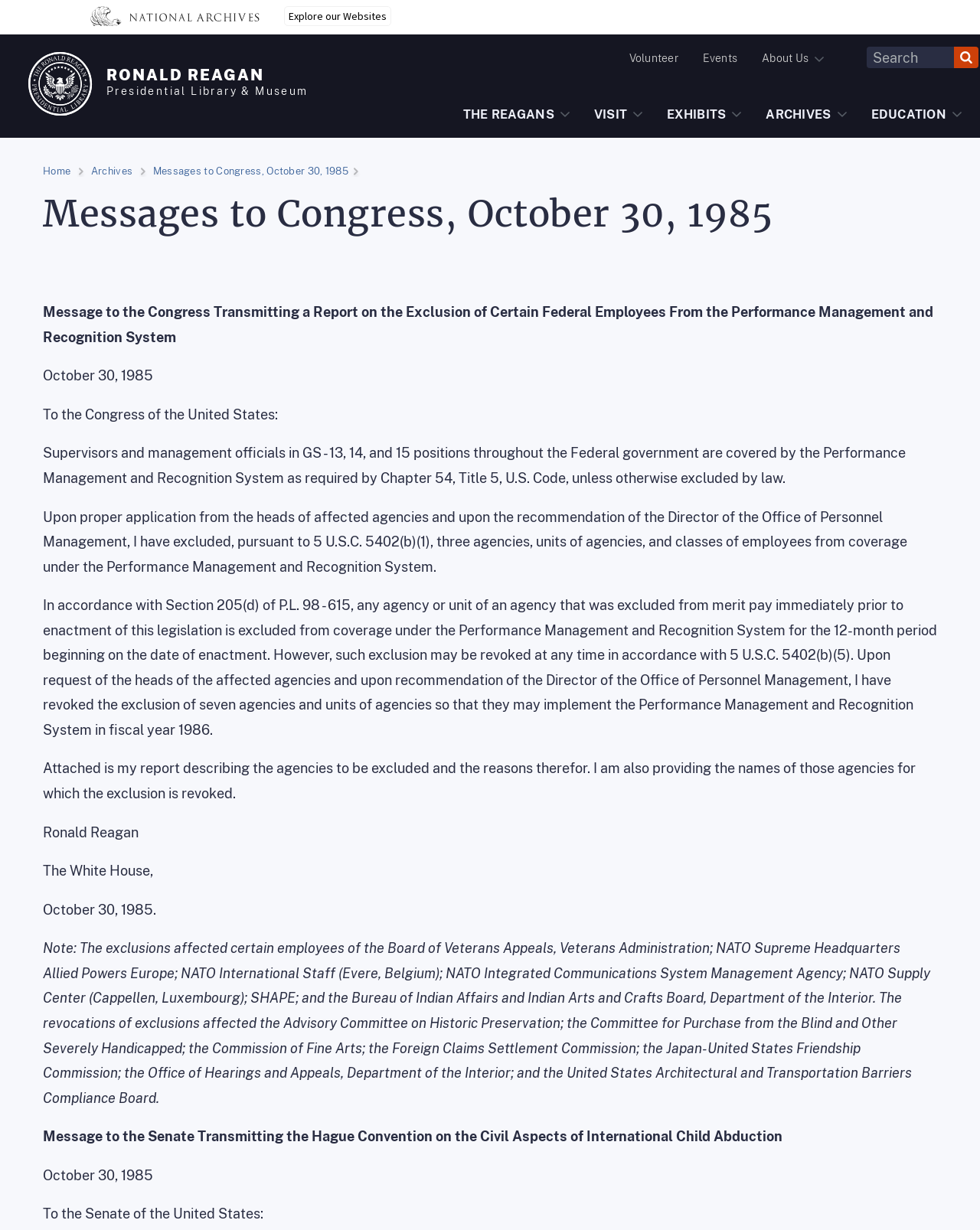Please locate the bounding box coordinates of the element that needs to be clicked to achieve the following instruction: "Go to the Volunteer page". The coordinates should be four float numbers between 0 and 1, i.e., [left, top, right, bottom].

[0.629, 0.038, 0.705, 0.06]